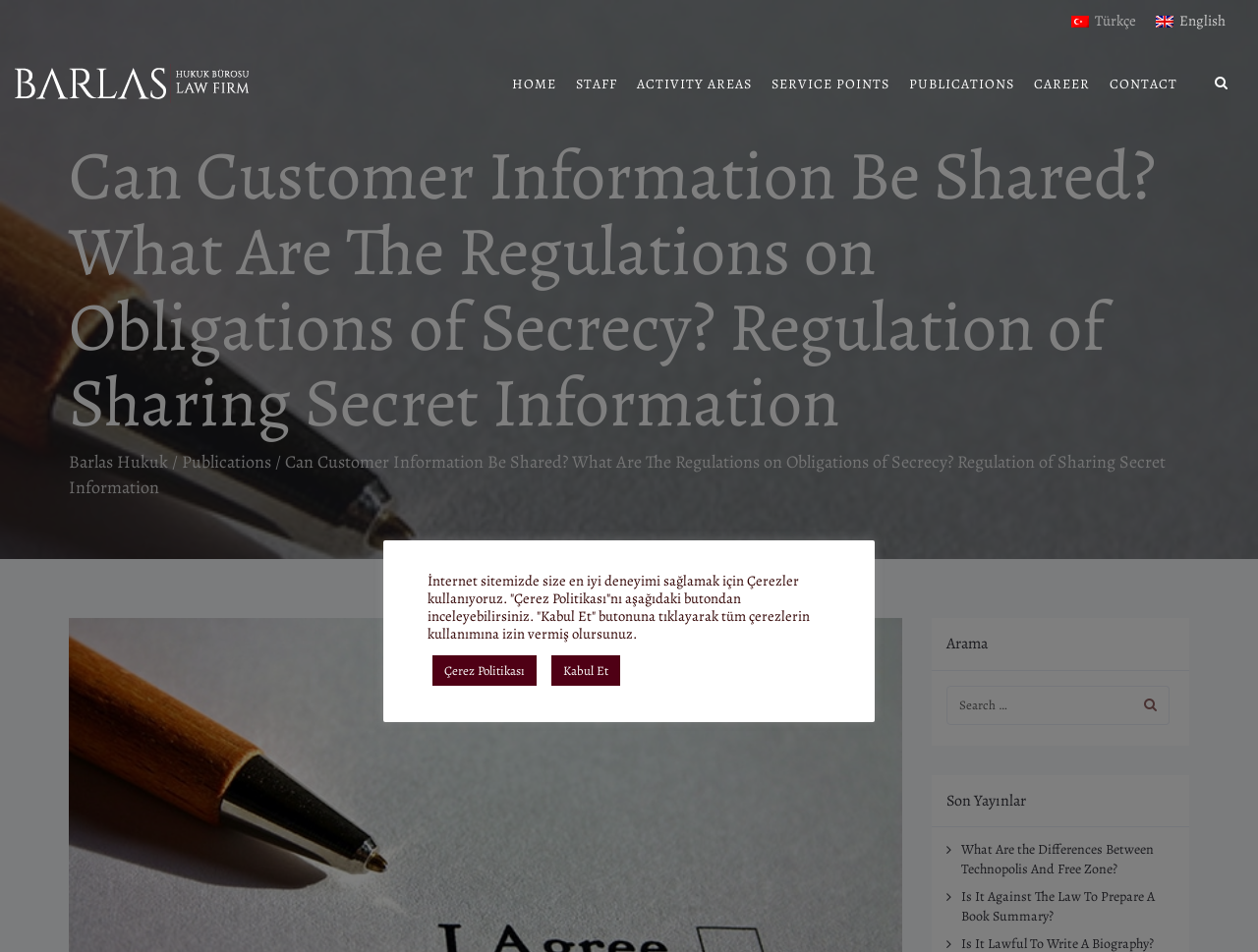Locate the UI element described by Türkçe in the provided webpage screenshot. Return the bounding box coordinates in the format (top-left x, top-left y, bottom-right x, bottom-right y), ensuring all values are between 0 and 1.

[0.844, 0.008, 0.911, 0.035]